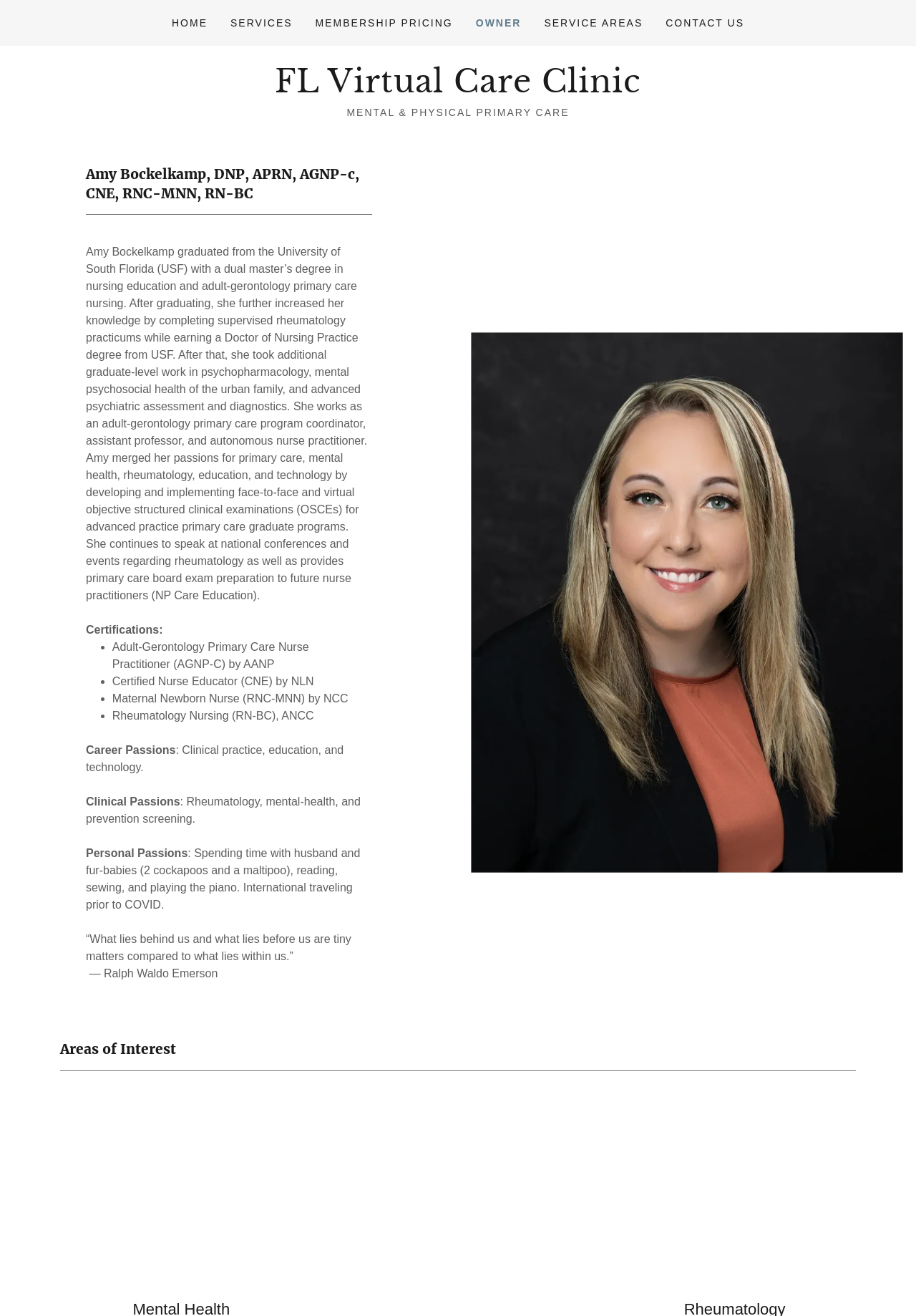Identify and provide the text content of the webpage's primary headline.

Amy Bockelkamp, DNP, APRN, AGNP-c, CNE, RNC-MNN, RN-BC